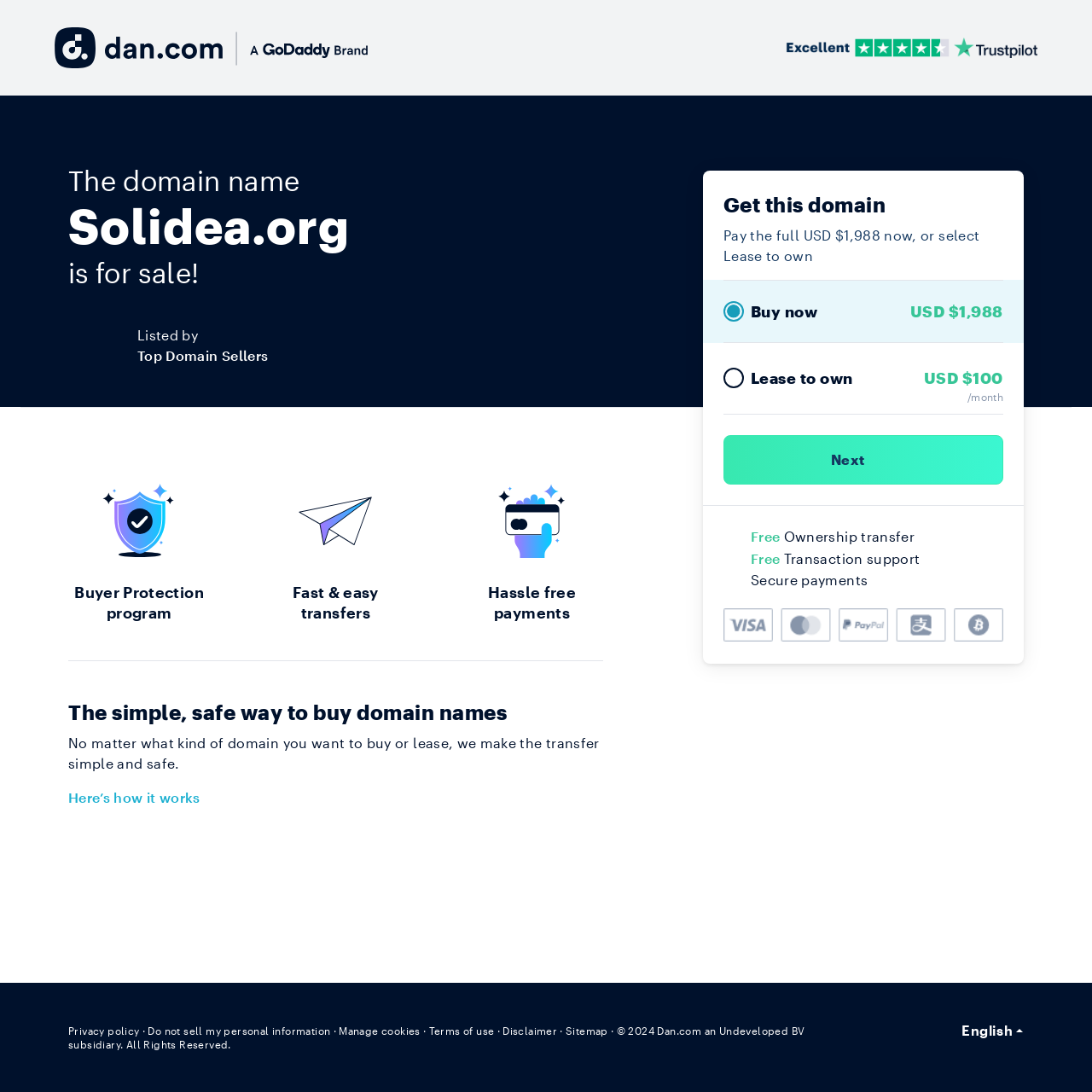Indicate the bounding box coordinates of the clickable region to achieve the following instruction: "Click Next."

[0.662, 0.398, 0.919, 0.444]